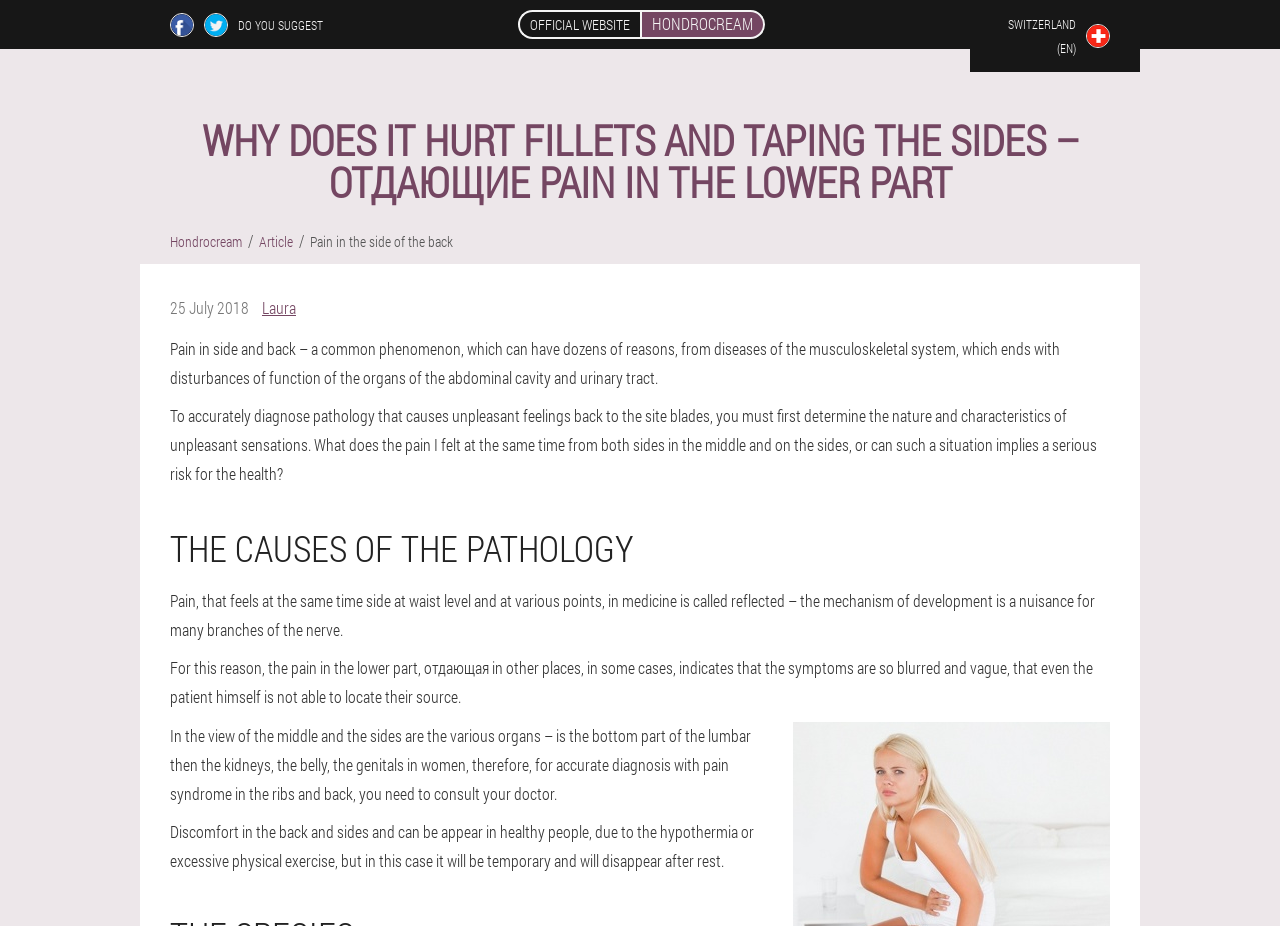Extract the bounding box coordinates of the UI element described by: "Switzerland (en)". The coordinates should include four float numbers ranging from 0 to 1, e.g., [left, top, right, bottom].

[0.758, 0.0, 0.891, 0.078]